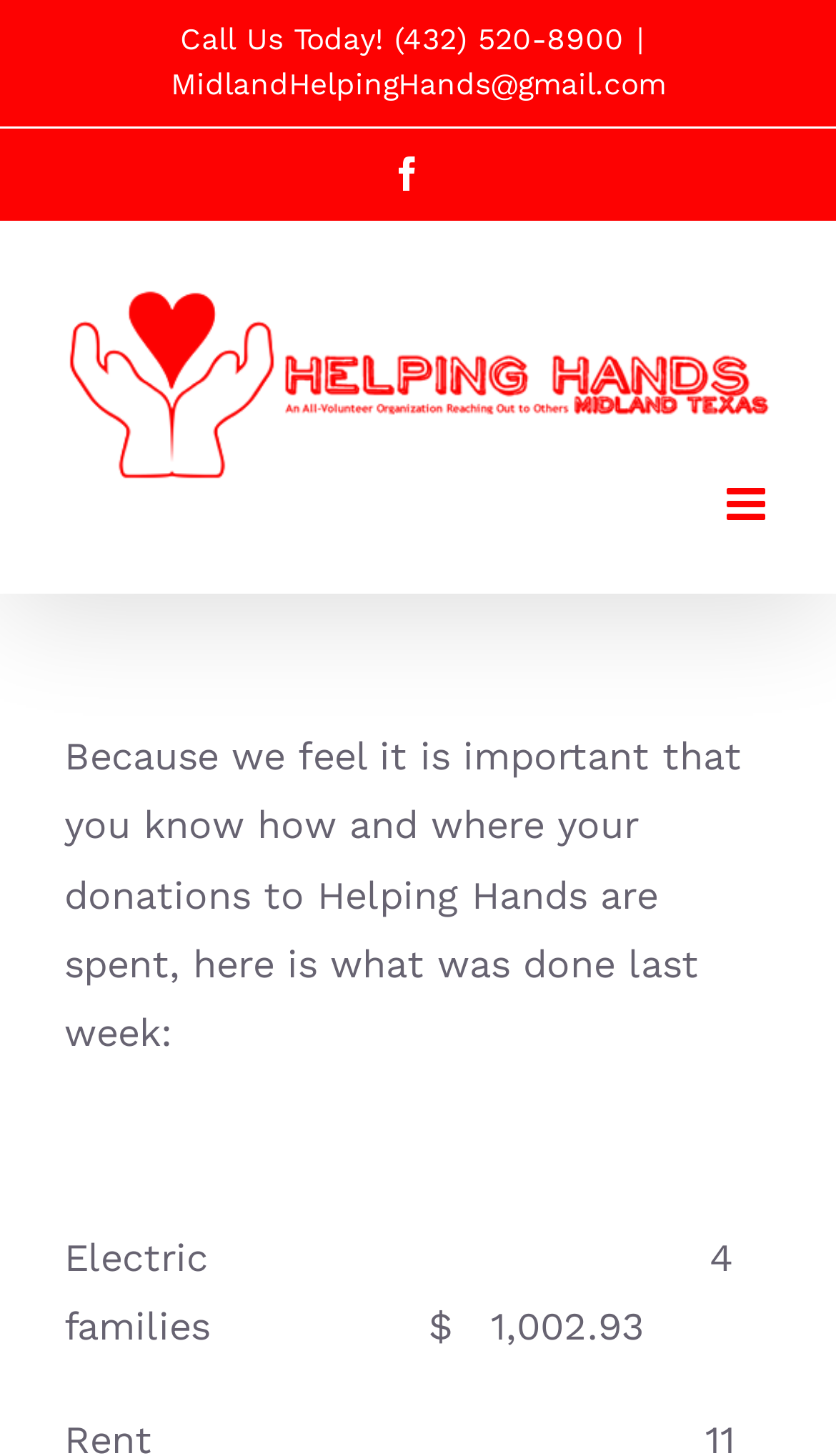Deliver a detailed narrative of the webpage's visual and textual elements.

The webpage is about Helping Hands of Midland, an all-volunteer organization that serves the poor and underprivileged in Midland County. At the top of the page, there is a call-to-action section with a "Call Us Today!" message, a phone number "(432) 520-8900", and an email address "MidlandHelpingHands@gmail.com". A Facebook icon is also present in this section. 

To the left of this section, the organization's logo is displayed. Below the call-to-action section, there is a menu toggle button labeled "Toggle mobile menu". When expanded, this menu contains a section that explains how donations are used by the organization. 

In this section, a paragraph of text explains the importance of transparency in donation spending. Below this paragraph, there is a list of services provided by the organization, including electric assistance to 4 families, with a total cost of $1,002.93.